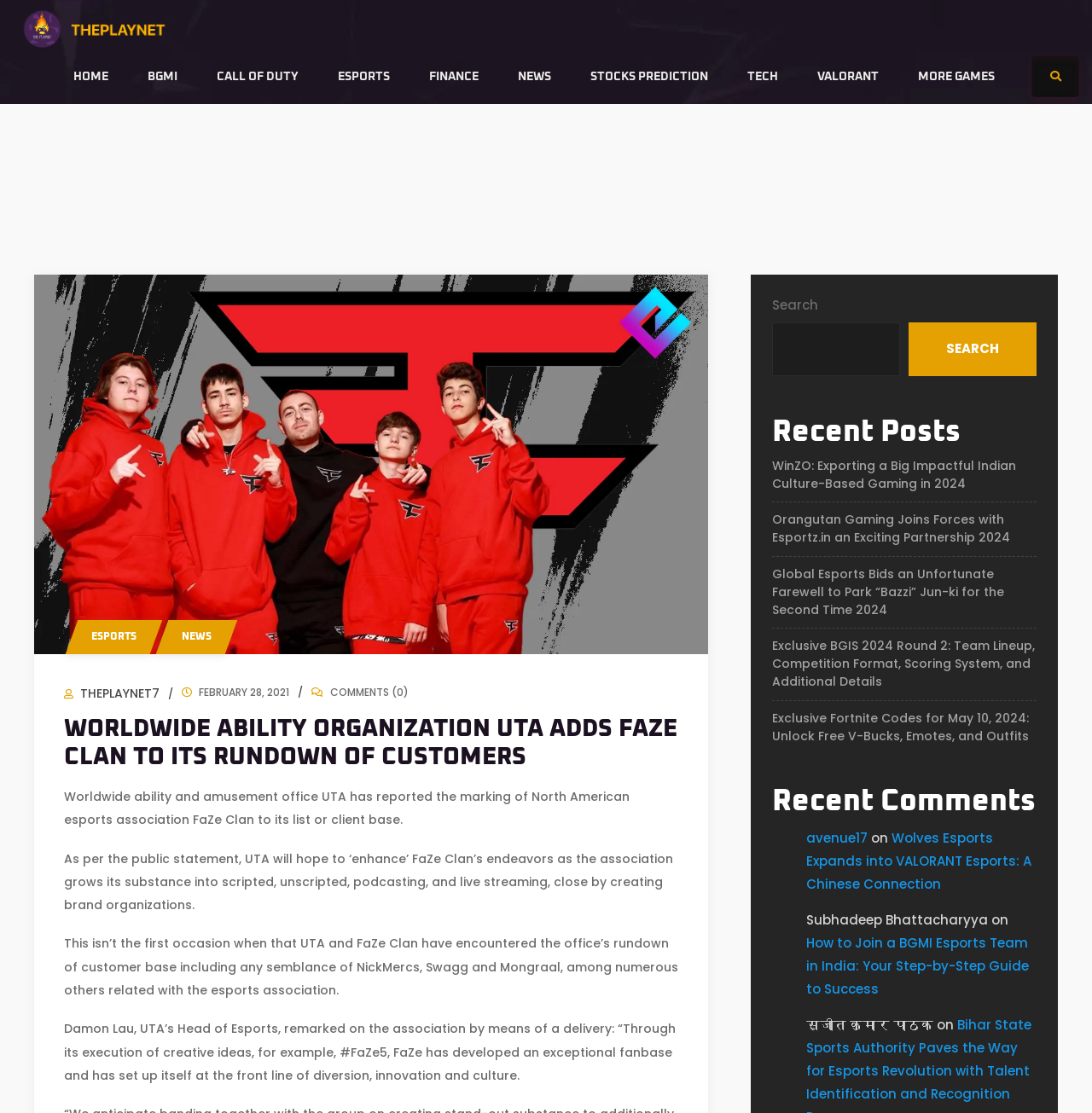Please find the bounding box coordinates of the element that must be clicked to perform the given instruction: "Check the comments section". The coordinates should be four float numbers from 0 to 1, i.e., [left, top, right, bottom].

[0.707, 0.705, 0.949, 0.737]